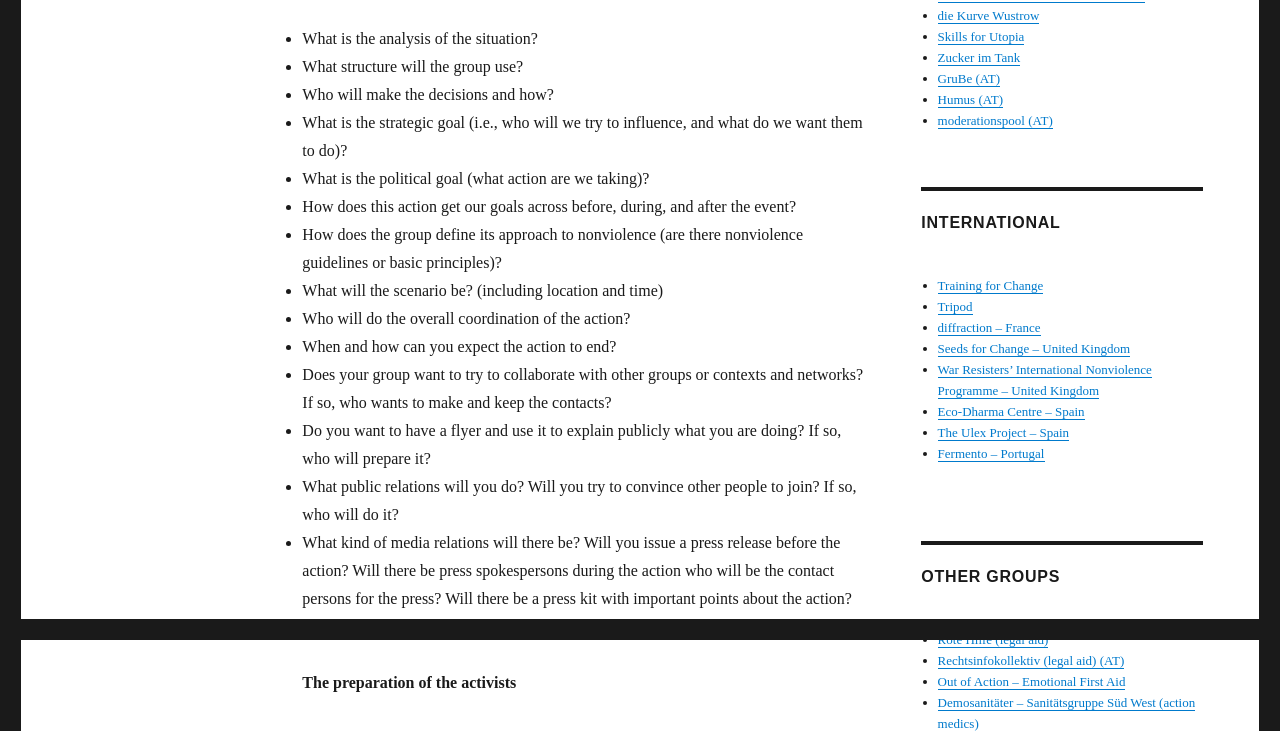From the element description The Ulex Project – Spain, predict the bounding box coordinates of the UI element. The coordinates must be specified in the format (top-left x, top-left y, bottom-right x, bottom-right y) and should be within the 0 to 1 range.

[0.733, 0.581, 0.835, 0.602]